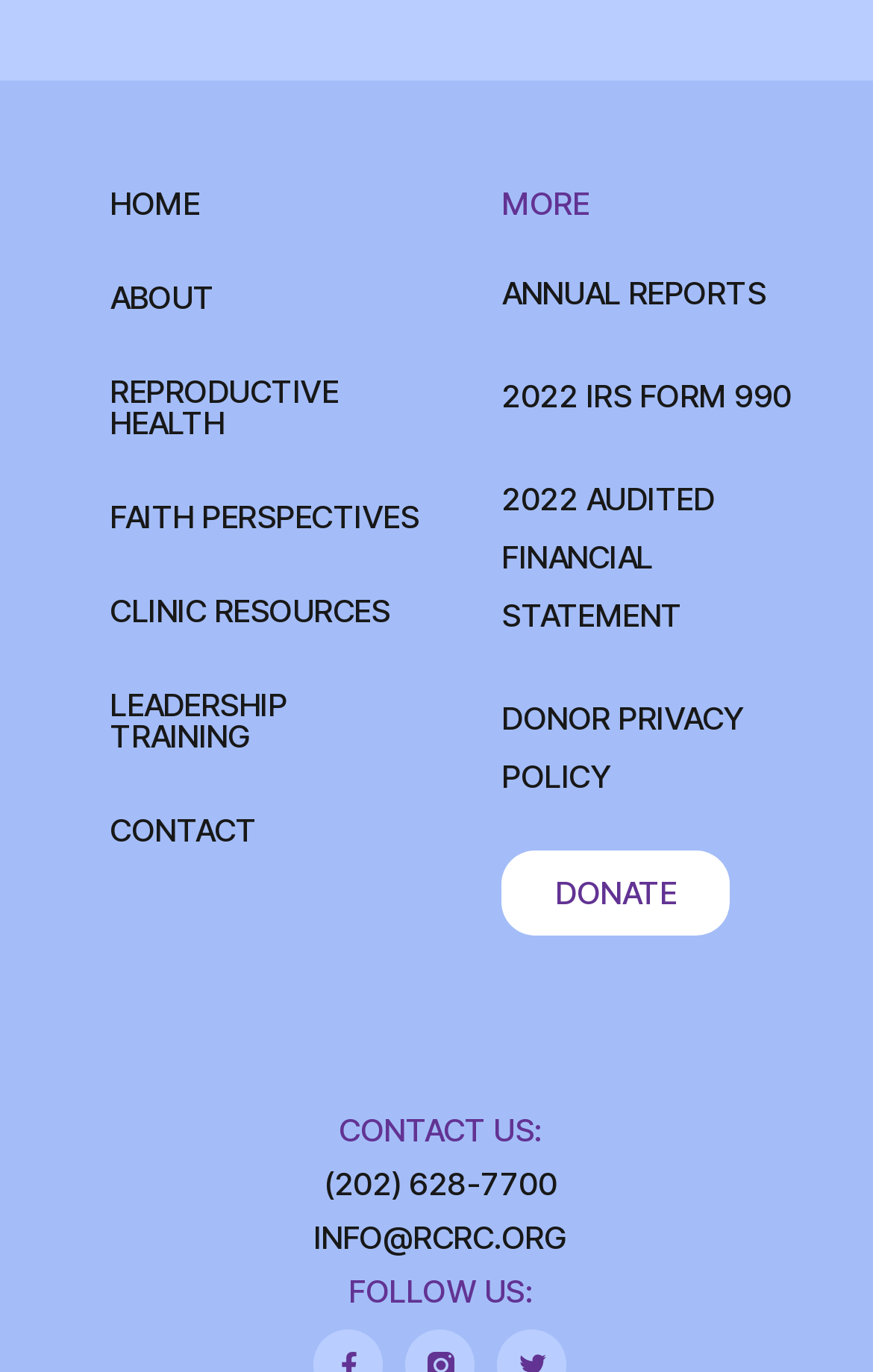Answer the question using only a single word or phrase: 
How many social media links are there?

1